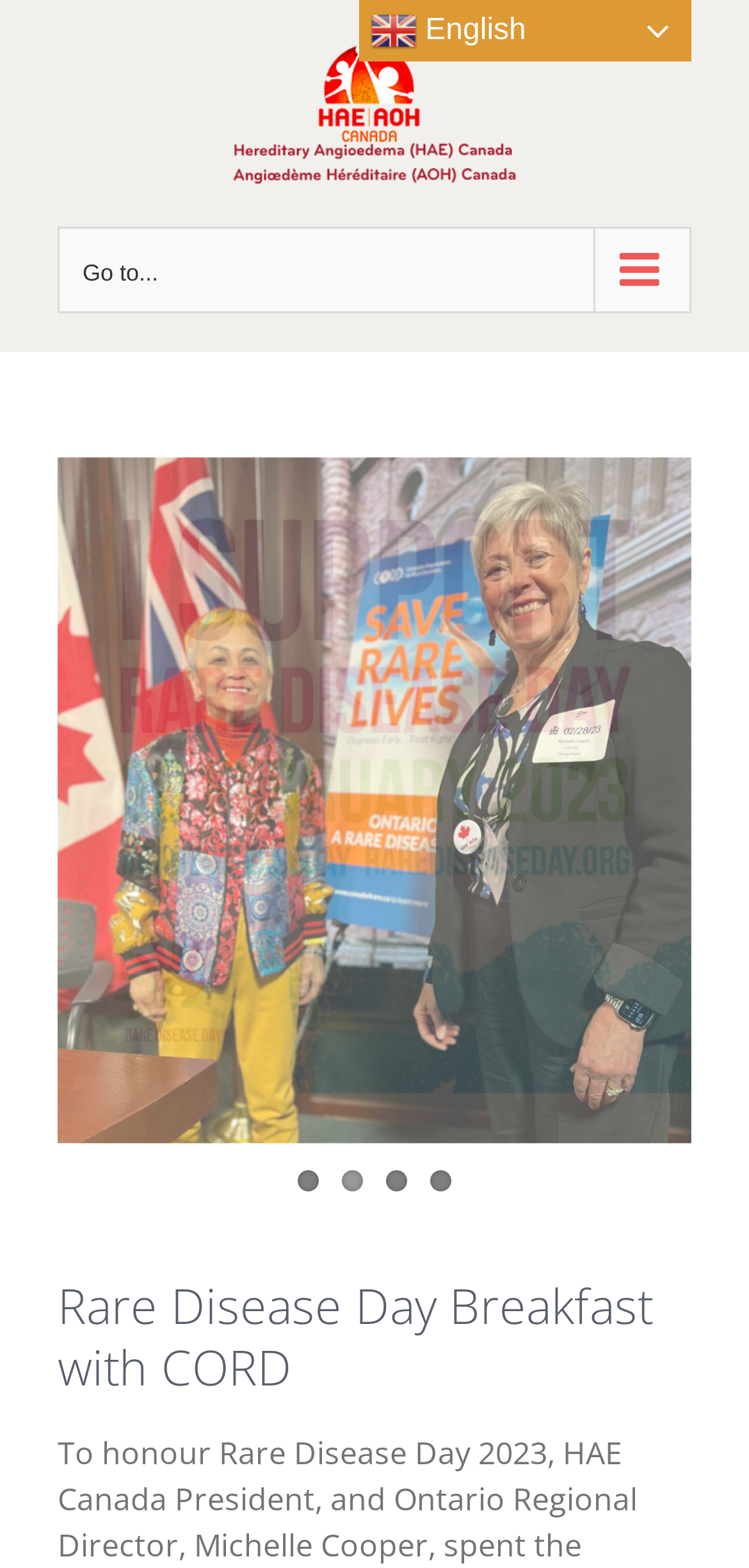Extract the main title from the webpage.

Rare Disease Day Breakfast with CORD